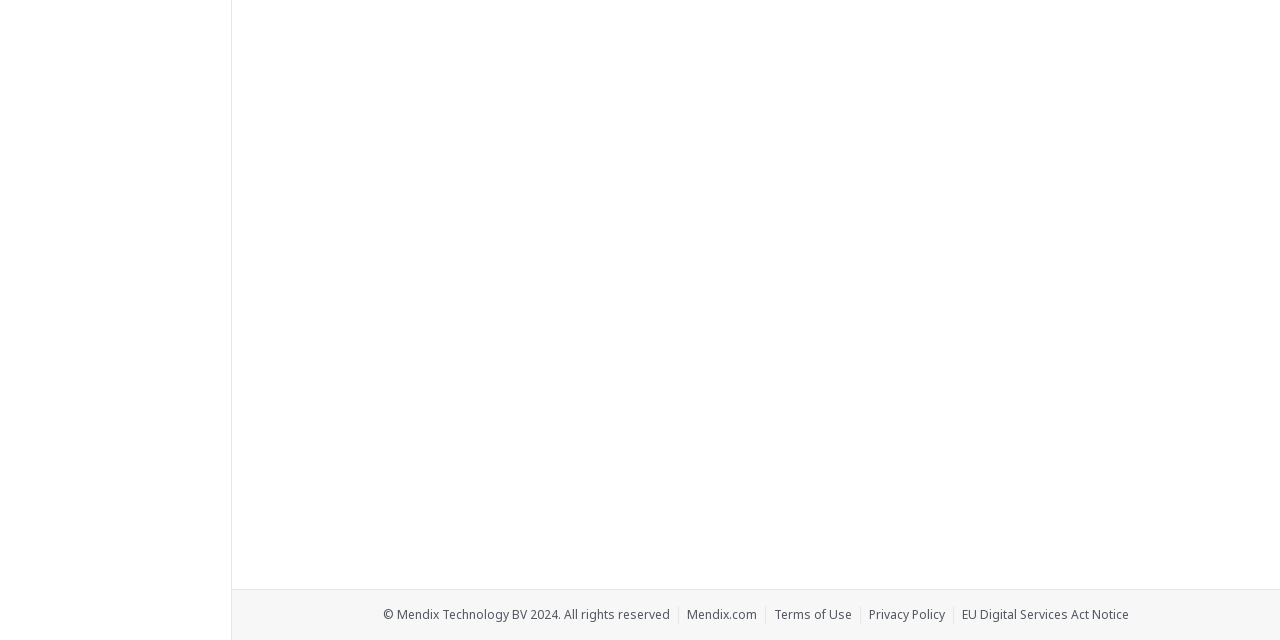From the element description Mendix.com, predict the bounding box coordinates of the UI element. The coordinates must be specified in the format (top-left x, top-left y, bottom-right x, bottom-right y) and should be within the 0 to 1 range.

[0.537, 0.947, 0.591, 0.975]